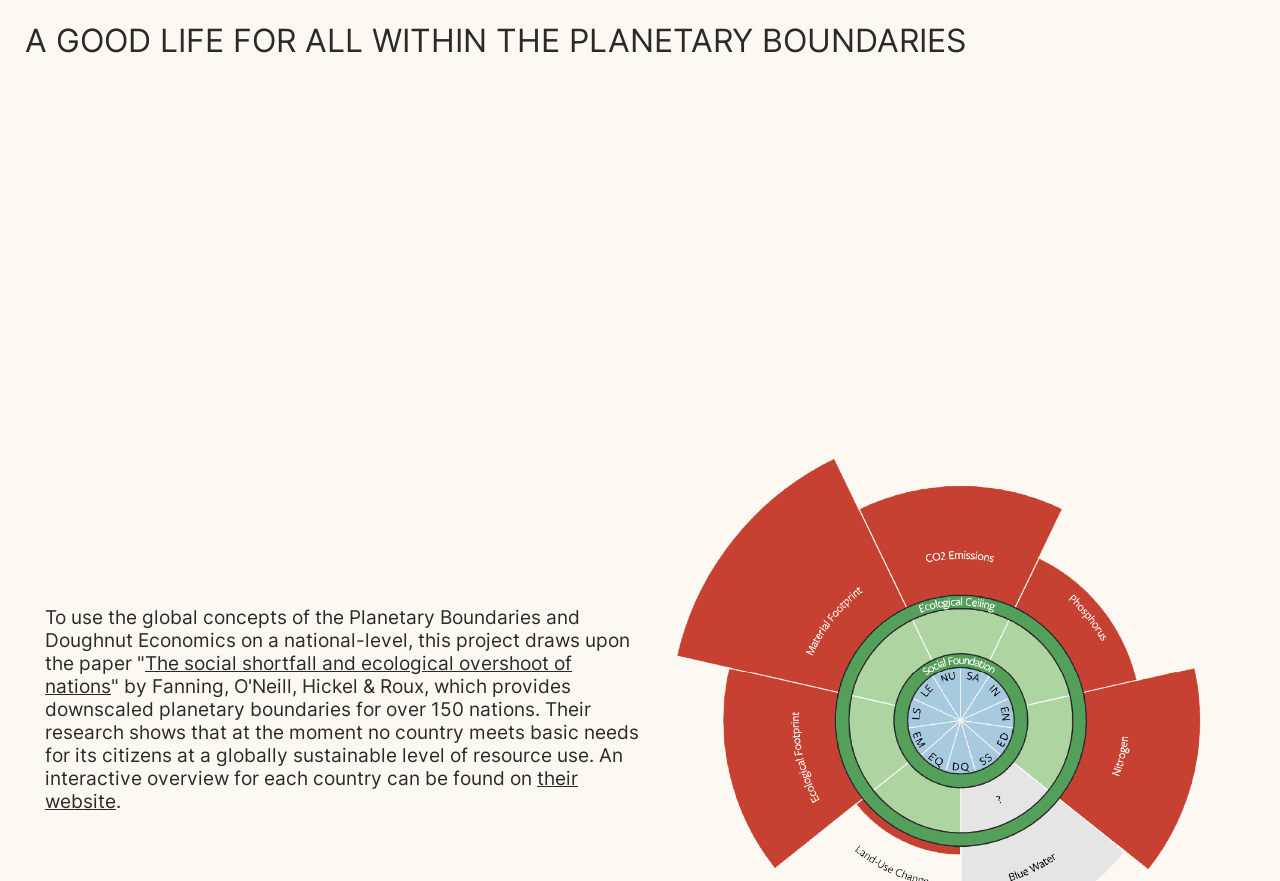What is the project based on?
Refer to the image and give a detailed response to the question.

The project is based on the paper 'The social shortfall and ecological overshoot of nations' by Fanning, O'Neill, Hickel, and Roux, which provides downscaled planetary boundaries for over 150 nations.